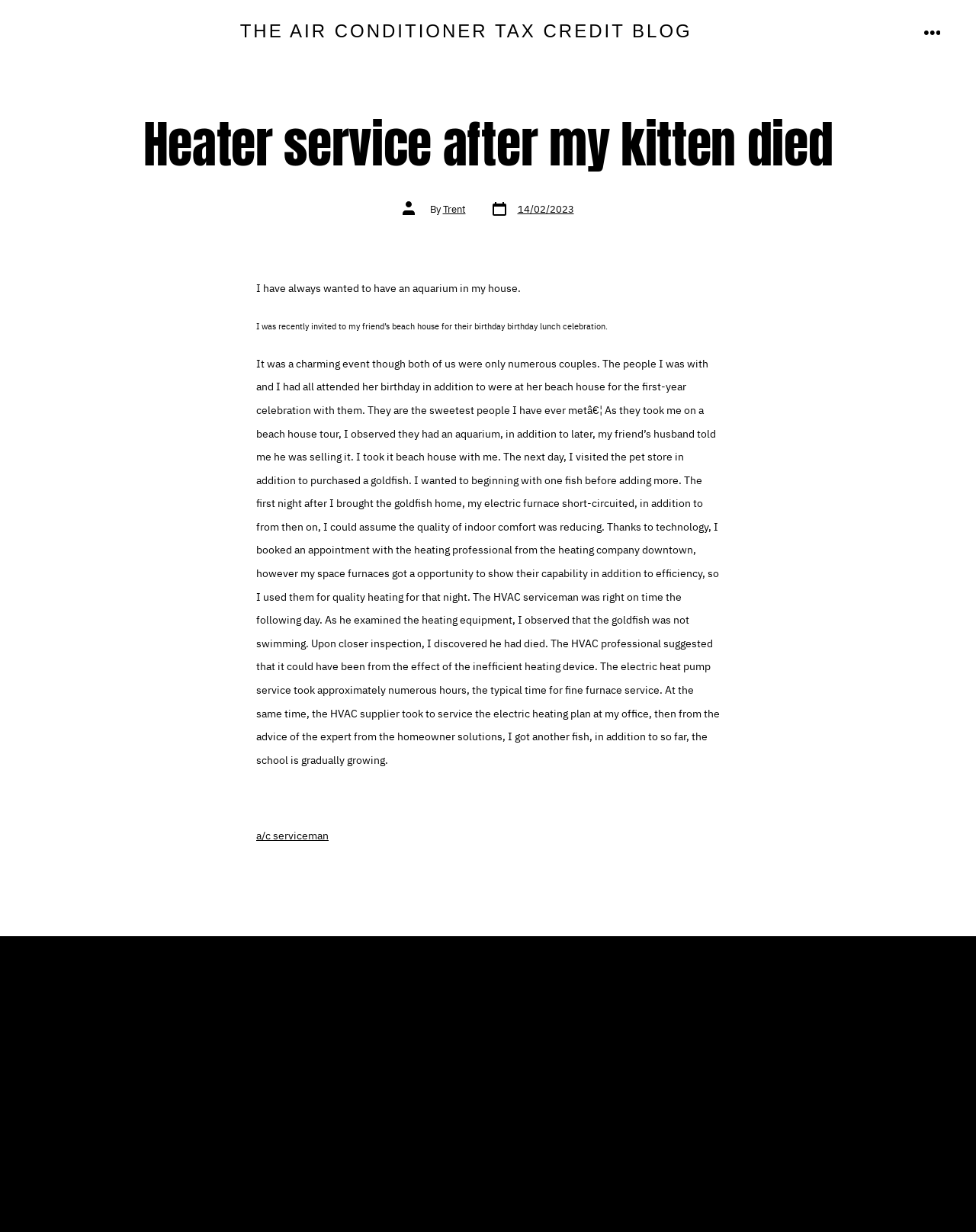Locate the primary headline on the webpage and provide its text.

Heater service after my kitten died